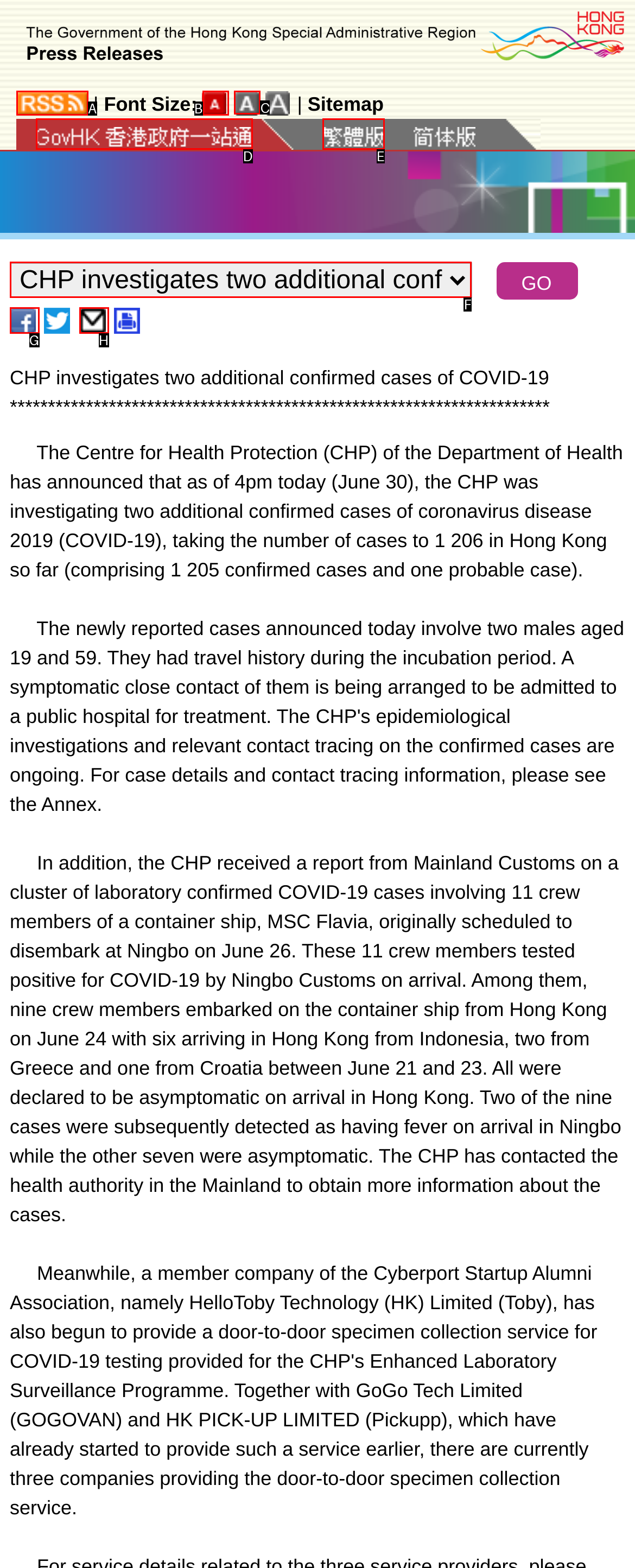Select the appropriate HTML element to click on to finish the task: Change font size to Larger.
Answer with the letter corresponding to the selected option.

C